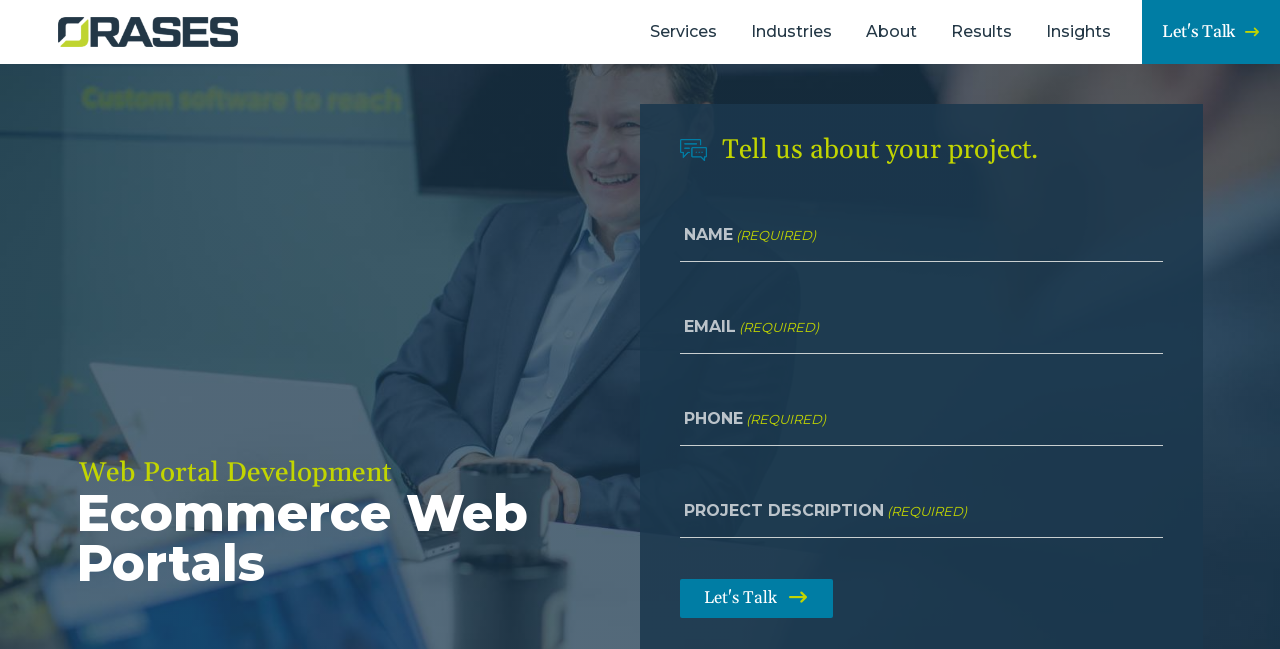What industries does the company serve?
Answer the question using a single word or phrase, according to the image.

Multiple industries